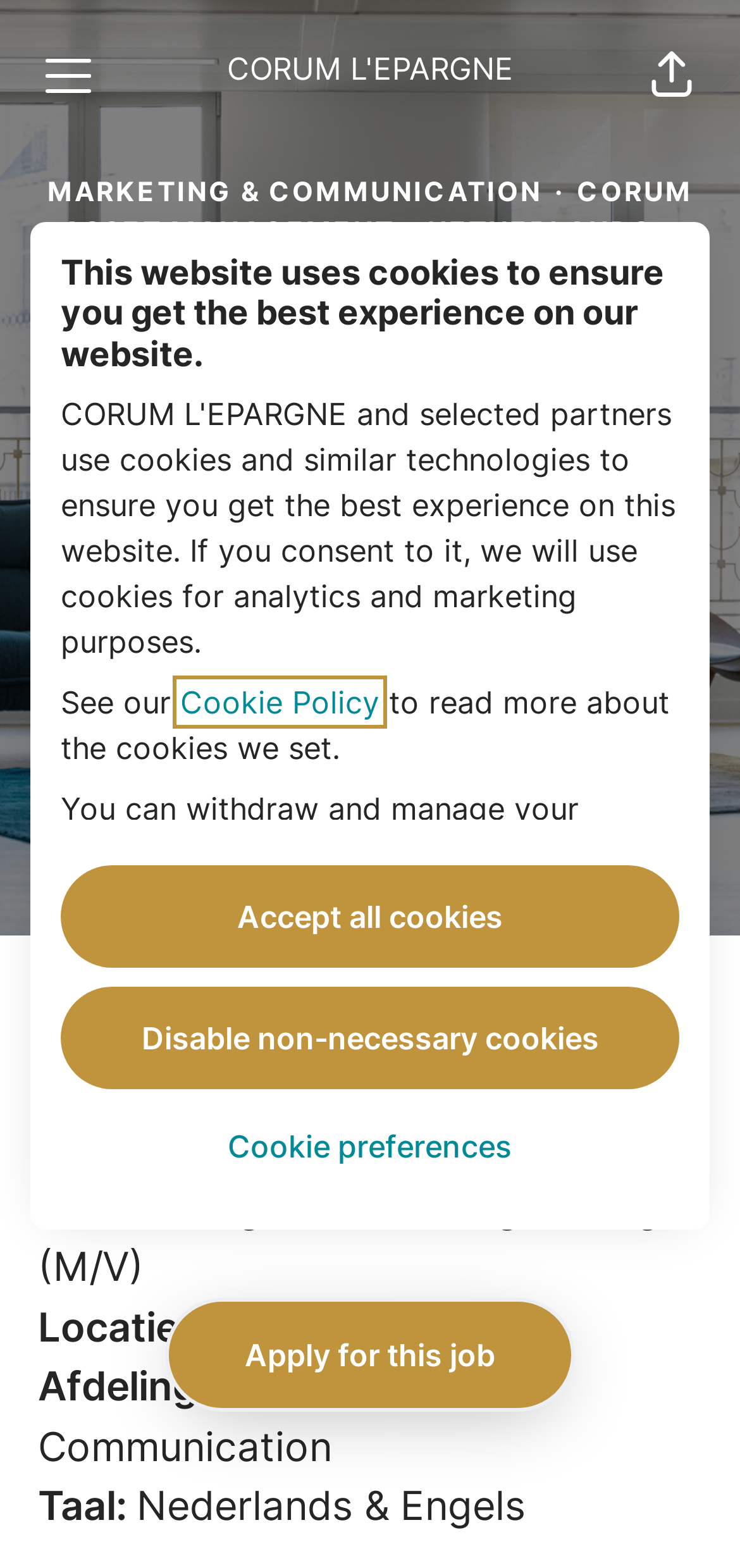What is the language required for the job?
Refer to the image and respond with a one-word or short-phrase answer.

Nederlands & Engels